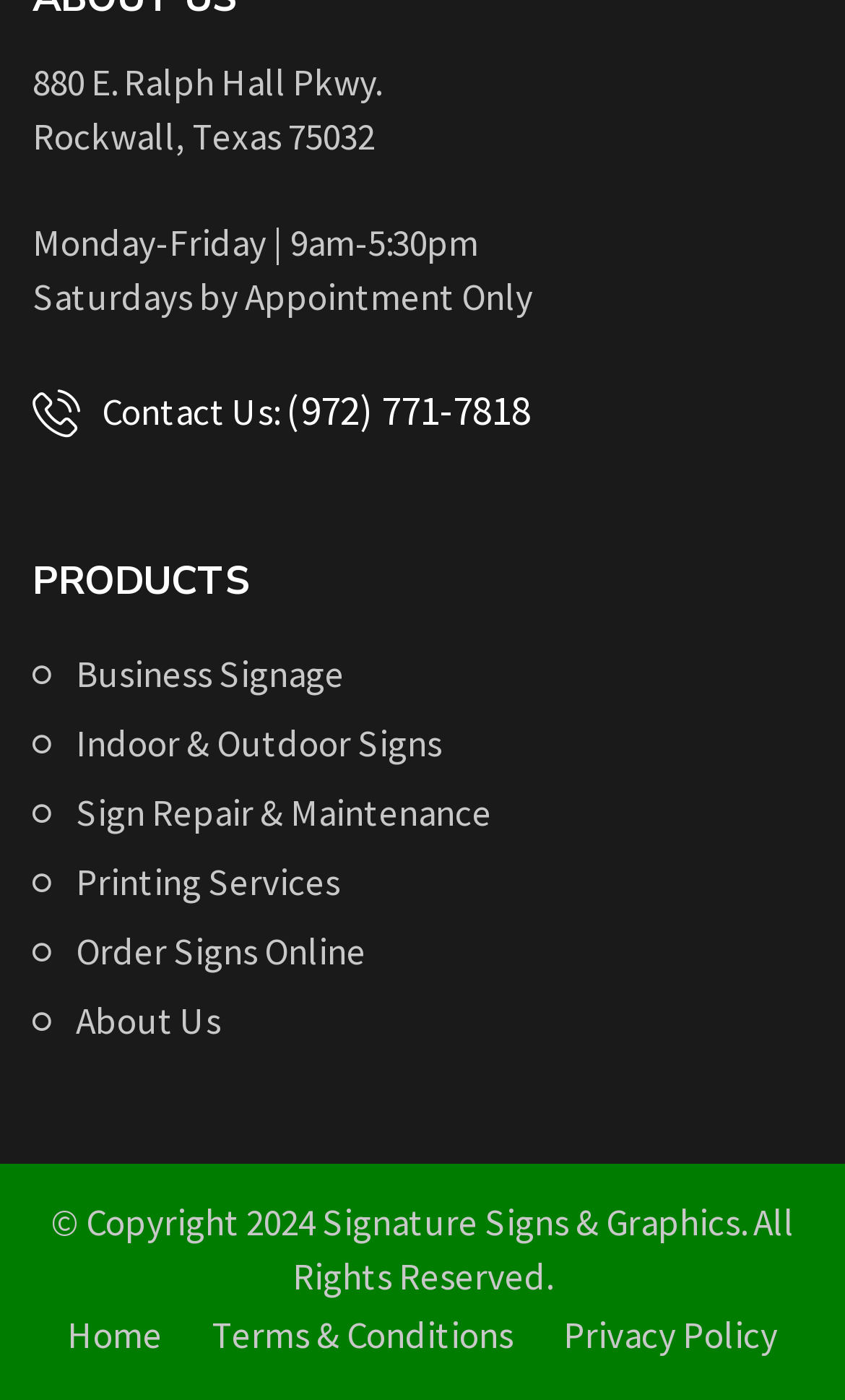Respond with a single word or short phrase to the following question: 
What is the address of the business?

880 E. Ralph Hall Pkwy., Rockwall, Texas 75032